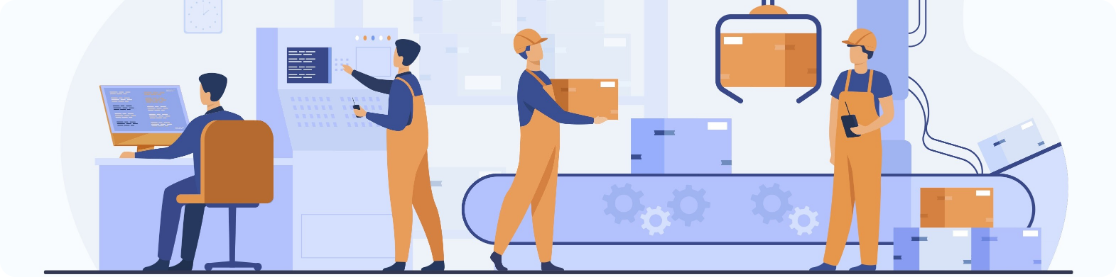Use the information in the screenshot to answer the question comprehensively: What colors dominate the atmosphere of the image?

The overall atmosphere of the image suggests efficiency and teamwork in a productive work environment, and the palette of blue and orange tones adds to the visual appeal, creating a sense of harmony and balance.